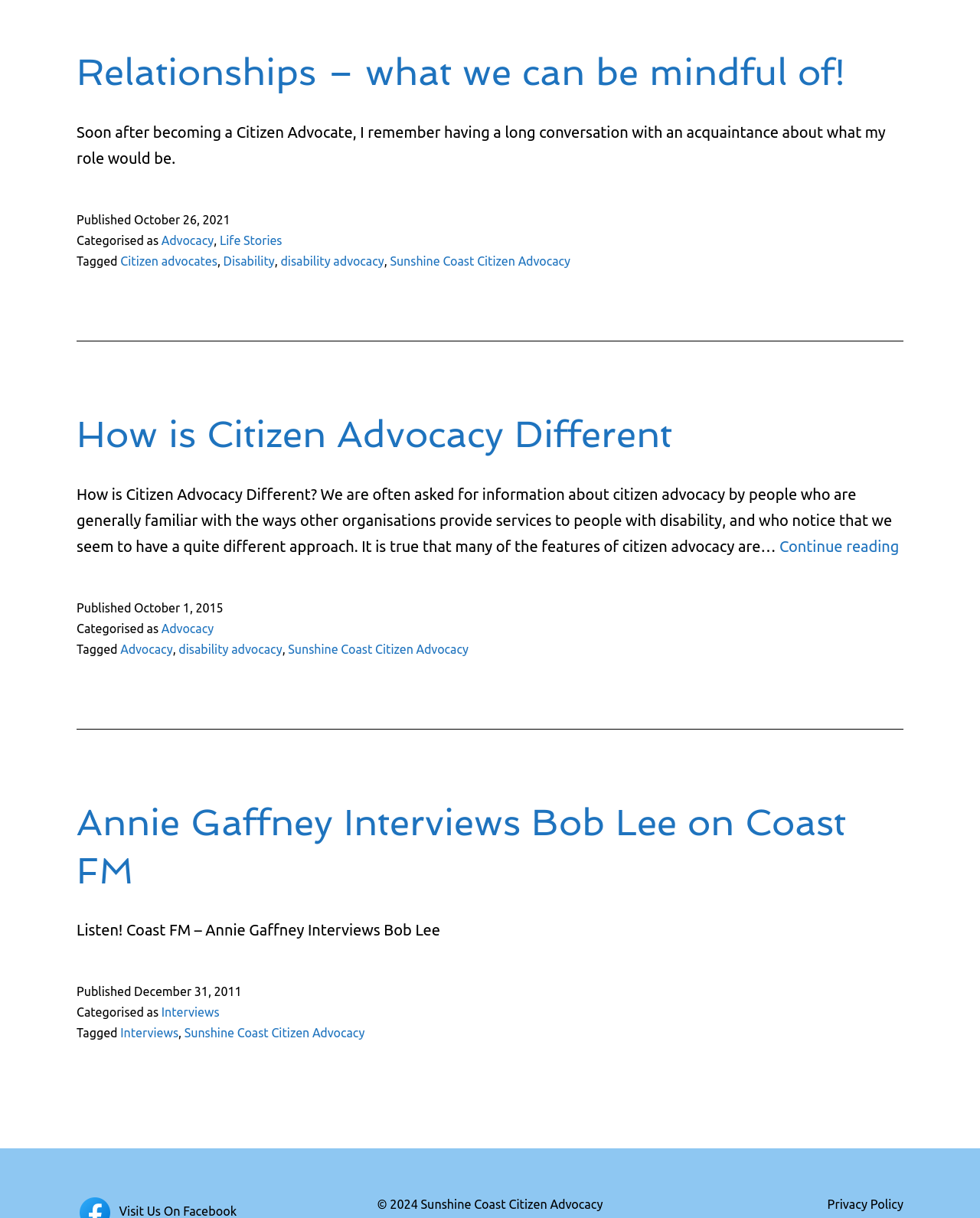What is the publication date of the second article?
Refer to the image and give a detailed response to the question.

I found the publication date of the second article by looking at the time element with the text 'October 1, 2015' which is a child of the second article's footer element.